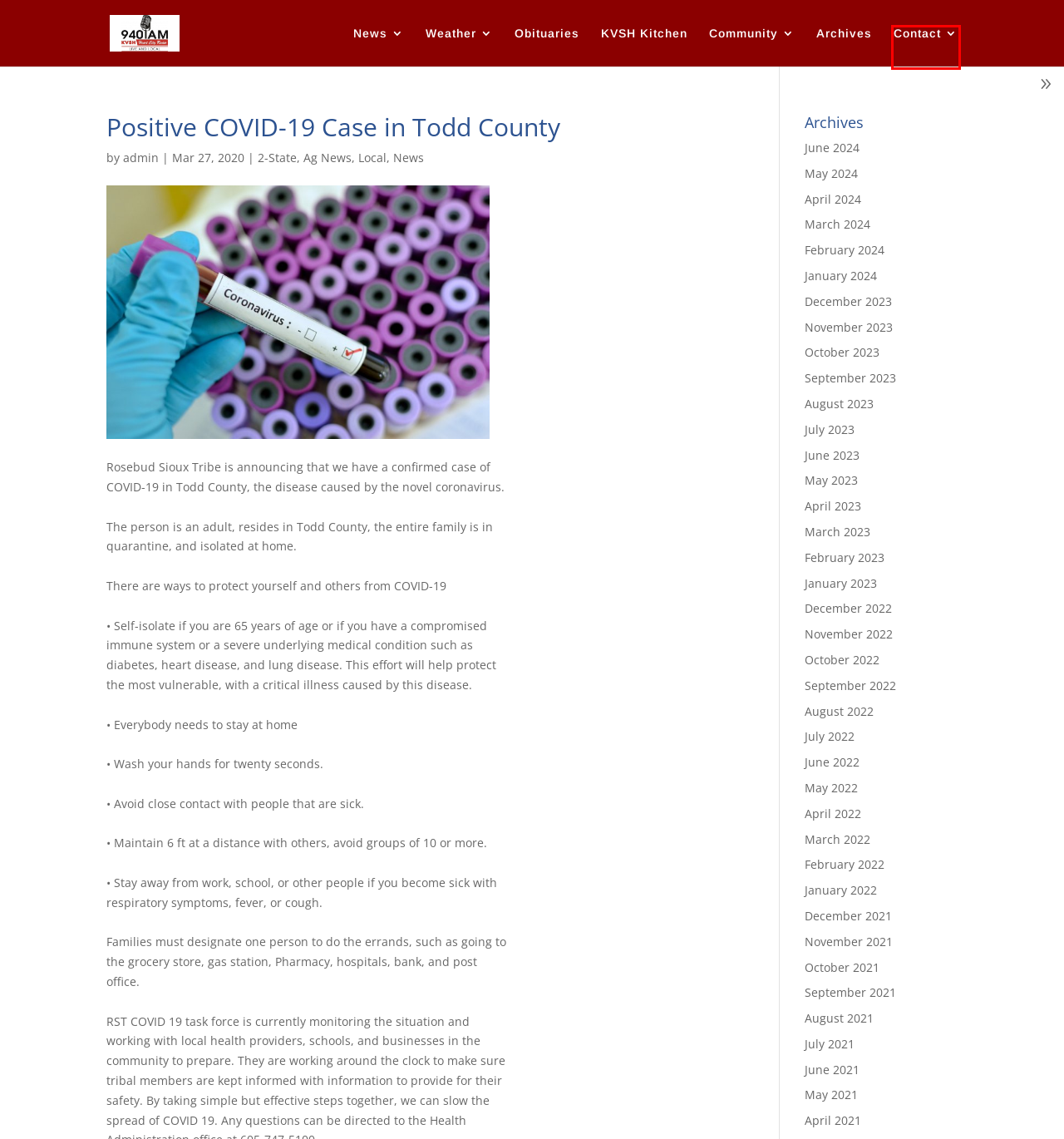Given a screenshot of a webpage with a red bounding box around an element, choose the most appropriate webpage description for the new page displayed after clicking the element within the bounding box. Here are the candidates:
A. August, 2022 - KVSH
B. Contact Us - KVSH
C. April, 2022 - KVSH
D. September, 2021 - KVSH
E. June, 2022 - KVSH
F. December, 2021 - KVSH
G. July, 2023 - KVSH
H. October, 2023 - KVSH

B